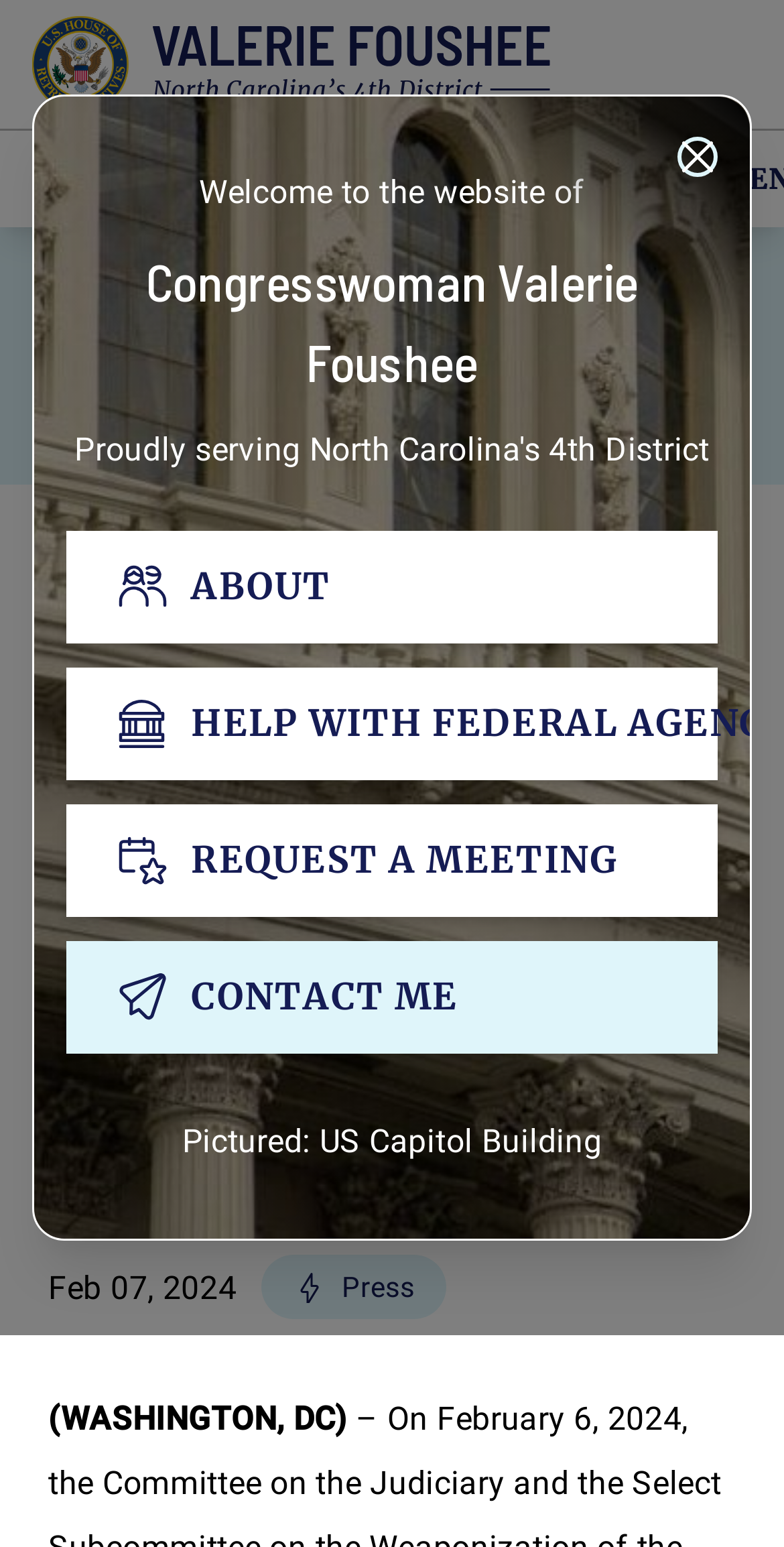Identify the bounding box coordinates of the section that should be clicked to achieve the task described: "View Press releases".

[0.333, 0.811, 0.57, 0.855]